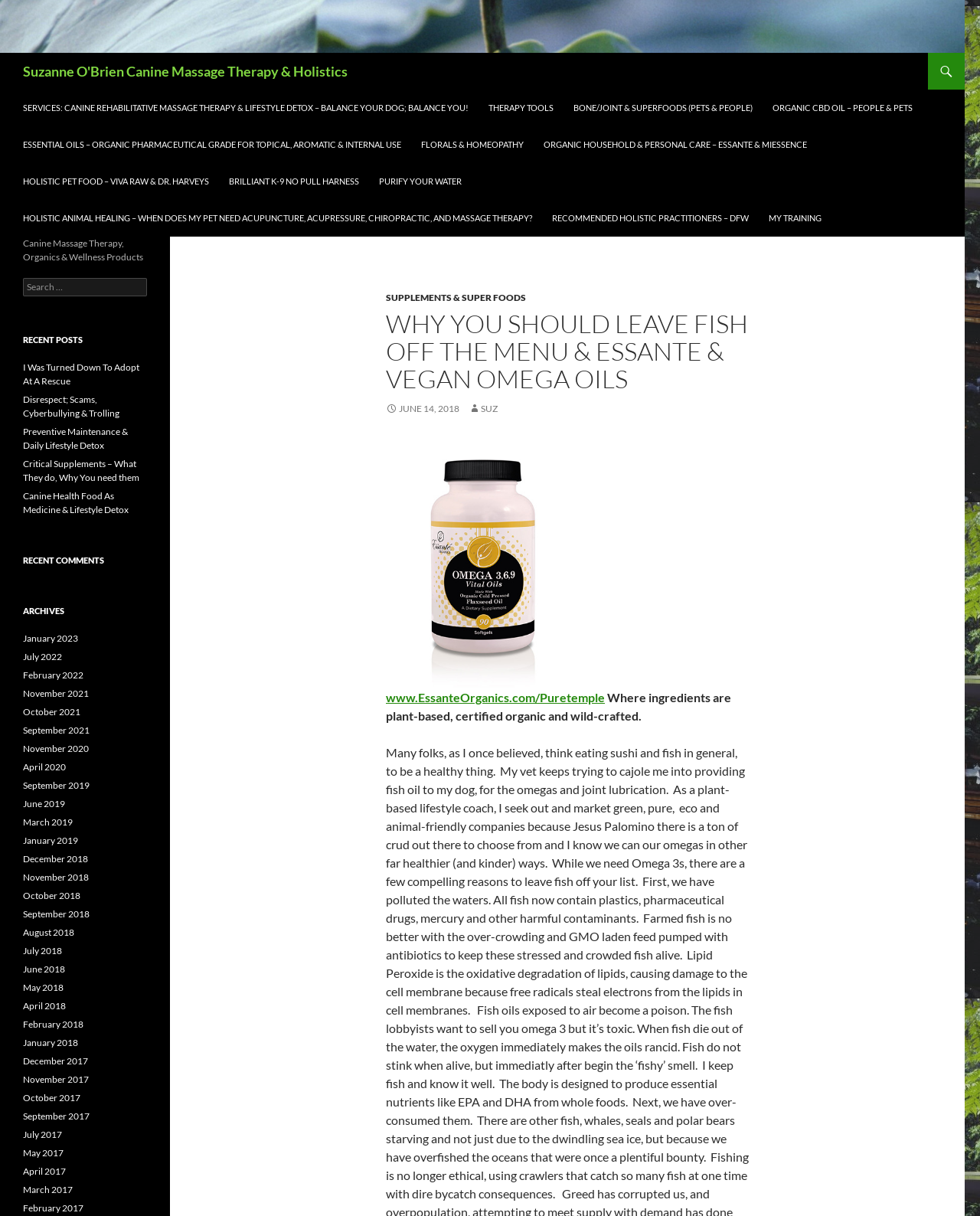Identify the bounding box coordinates for the UI element described as: "Brilliant K-9 No Pull Harness".

[0.224, 0.134, 0.376, 0.164]